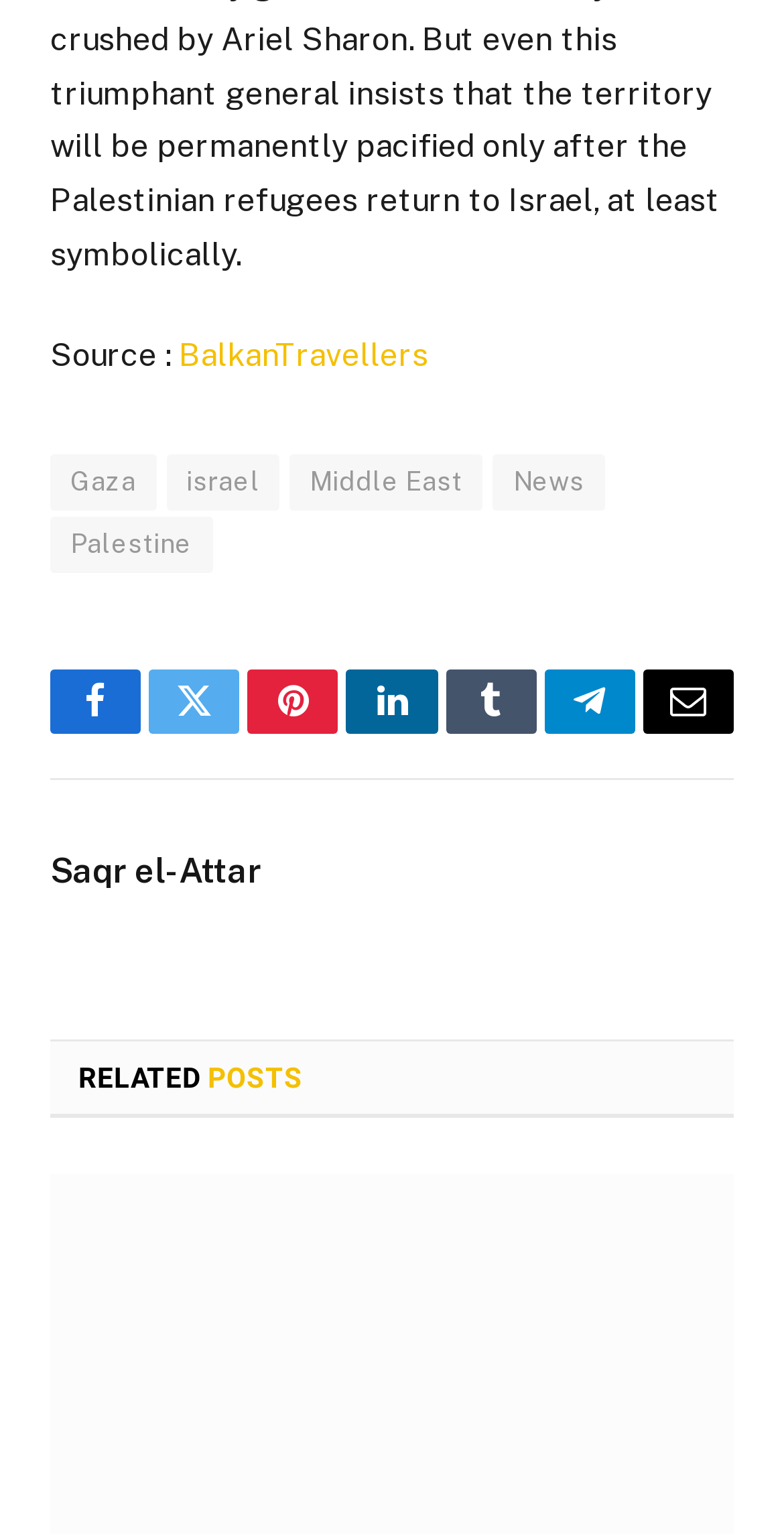What is the source of the content?
Look at the image and provide a detailed response to the question.

The source of the content is mentioned as 'BalkanTravellers' which is a link on the webpage, indicating that the content is sourced from BalkanTravellers.